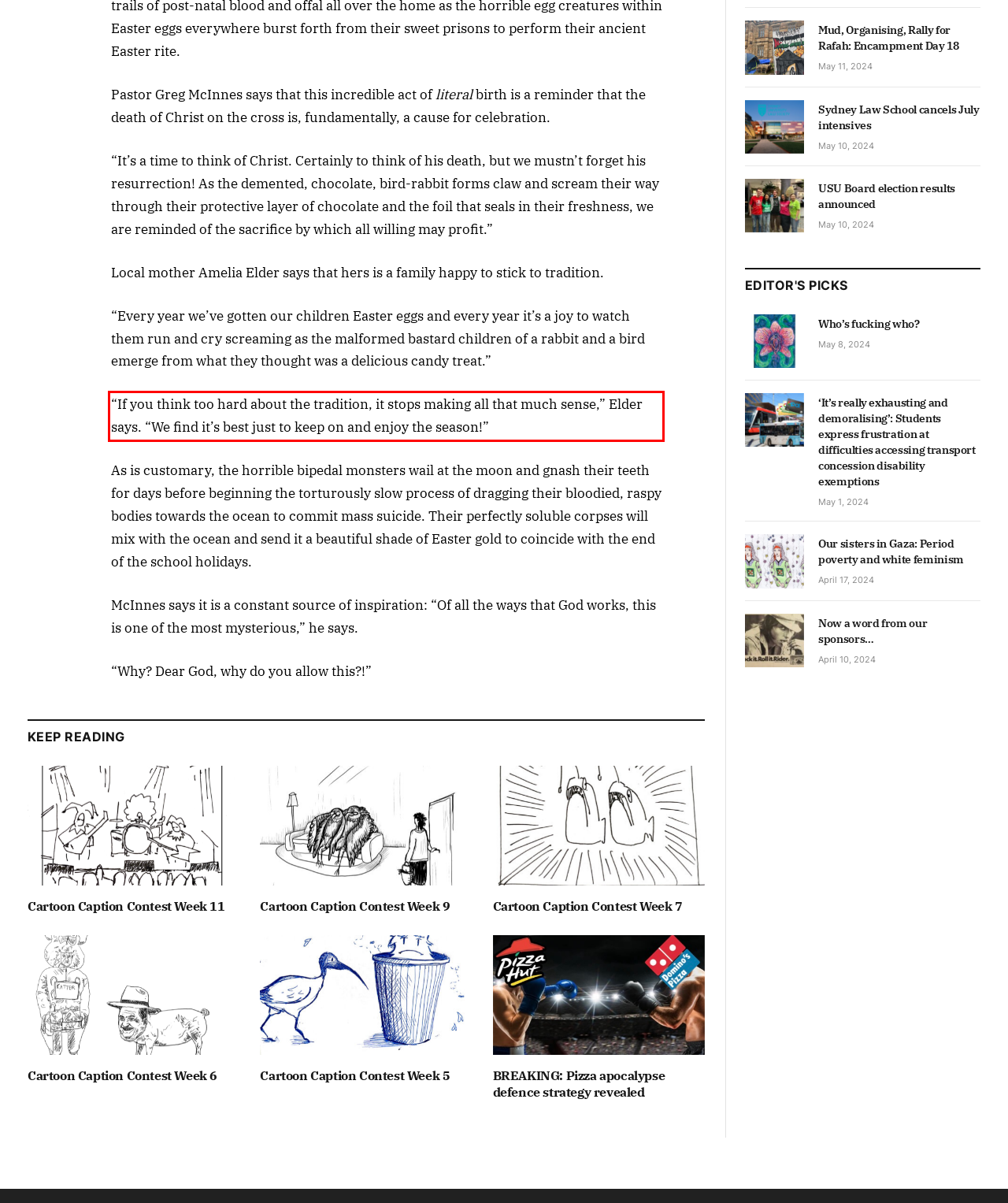In the given screenshot, locate the red bounding box and extract the text content from within it.

“If you think too hard about the tradition, it stops making all that much sense,” Elder says. “We find it’s best just to keep on and enjoy the season!”